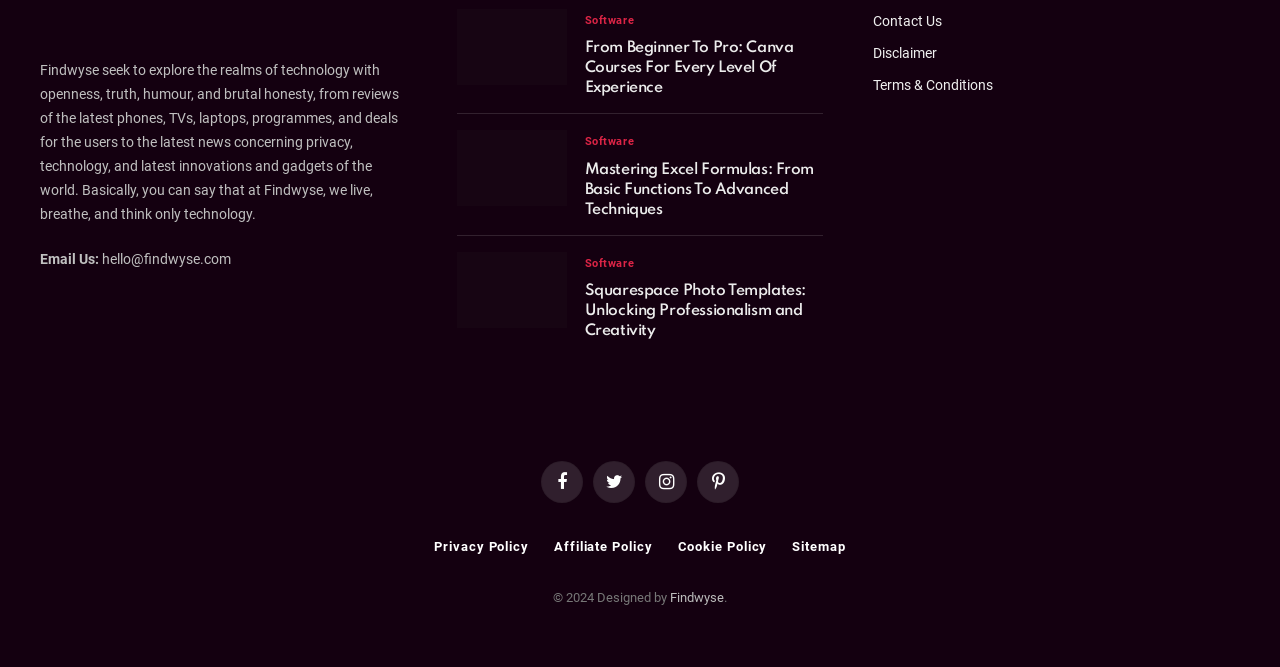Locate the bounding box coordinates of the UI element described by: "Software". Provide the coordinates as four float numbers between 0 and 1, formatted as [left, top, right, bottom].

[0.457, 0.019, 0.495, 0.044]